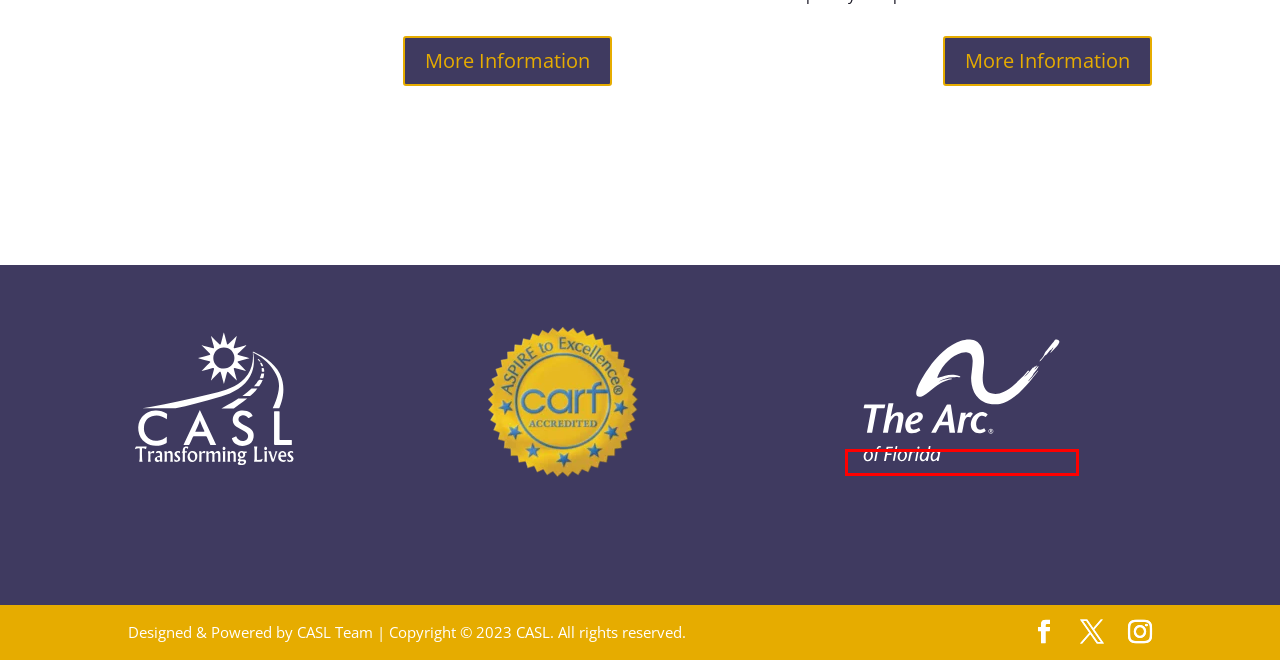Observe the provided screenshot of a webpage that has a red rectangle bounding box. Determine the webpage description that best matches the new webpage after clicking the element inside the red bounding box. Here are the candidates:
A. CASL | Community Assisted Supported Living
B. News | CASL
C. Ways To Give | CASL
D. FAQ | CASL
E. CASL - Bid Solicitations
F. Careers | CASL
G. Testimonials | CASL
H. The Arc | For People With Intellectual & Developmental Disabilities

H